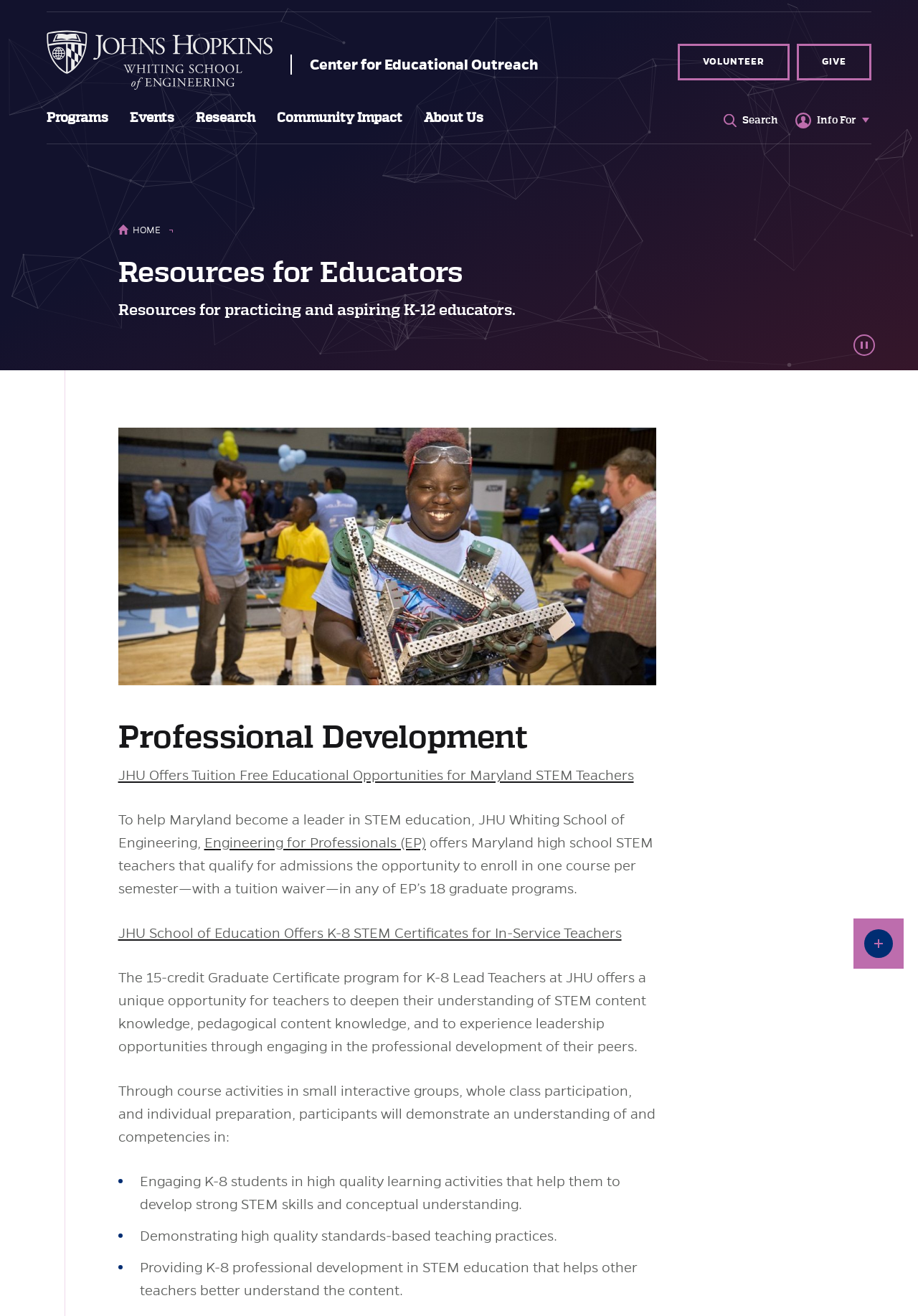Identify the bounding box coordinates of the element that should be clicked to fulfill this task: "Click the 'Play background animation' button". The coordinates should be provided as four float numbers between 0 and 1, i.e., [left, top, right, bottom].

[0.93, 0.254, 0.953, 0.271]